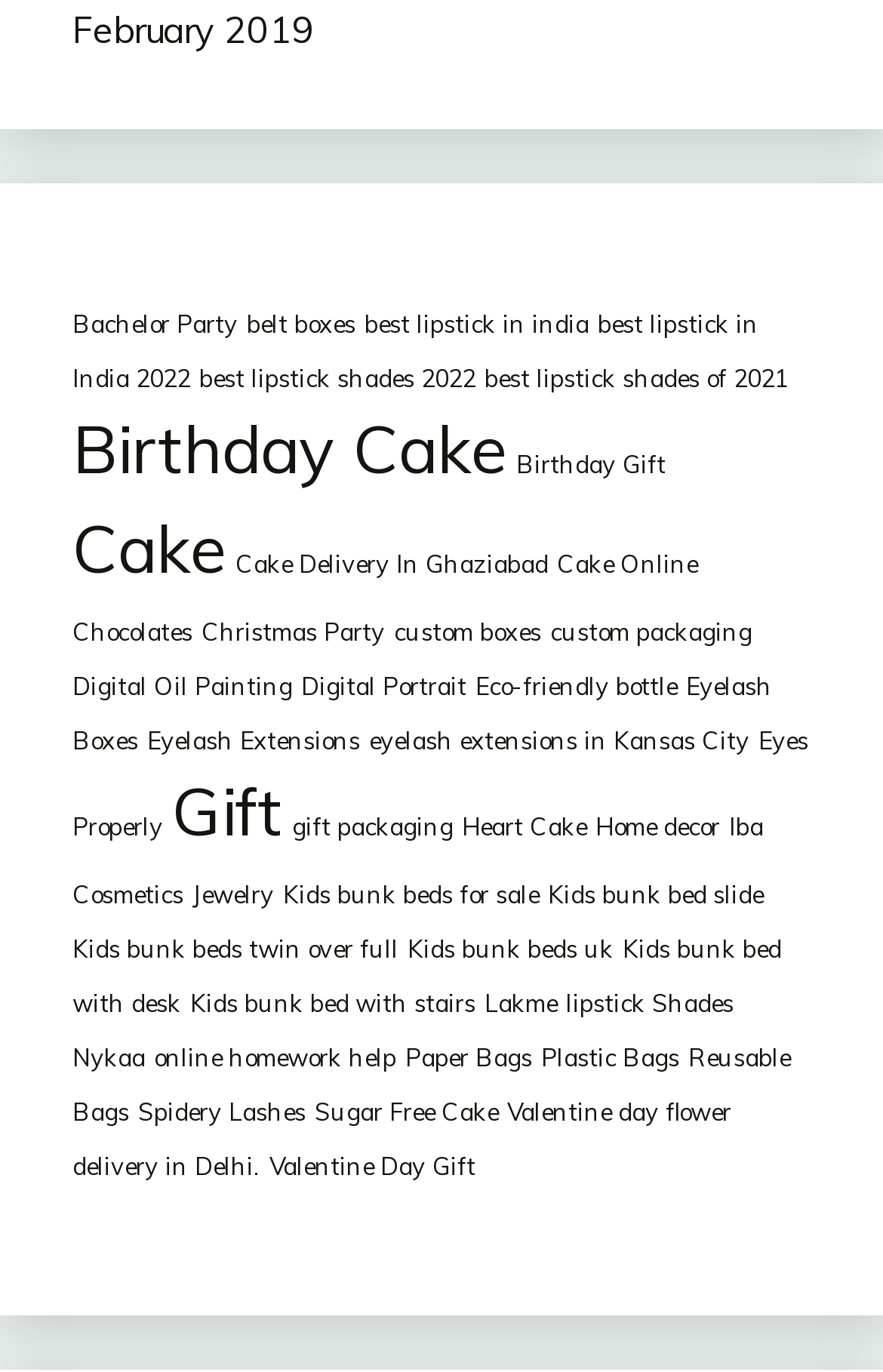Identify the bounding box coordinates of the specific part of the webpage to click to complete this instruction: "Learn about 'Digital Portrait'".

[0.341, 0.488, 0.528, 0.511]